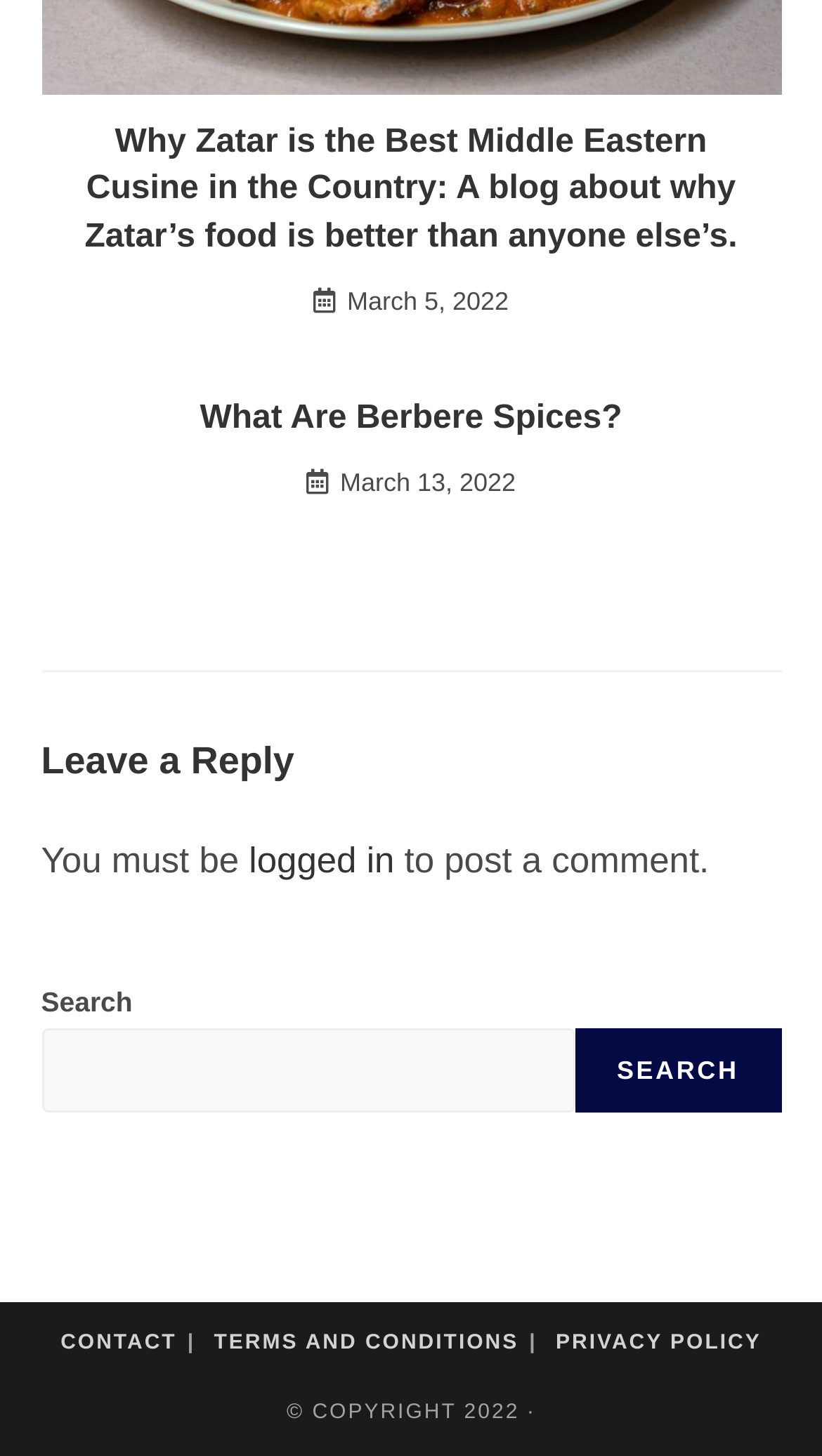Find the bounding box coordinates of the clickable area that will achieve the following instruction: "View the privacy policy".

[0.676, 0.914, 0.926, 0.93]